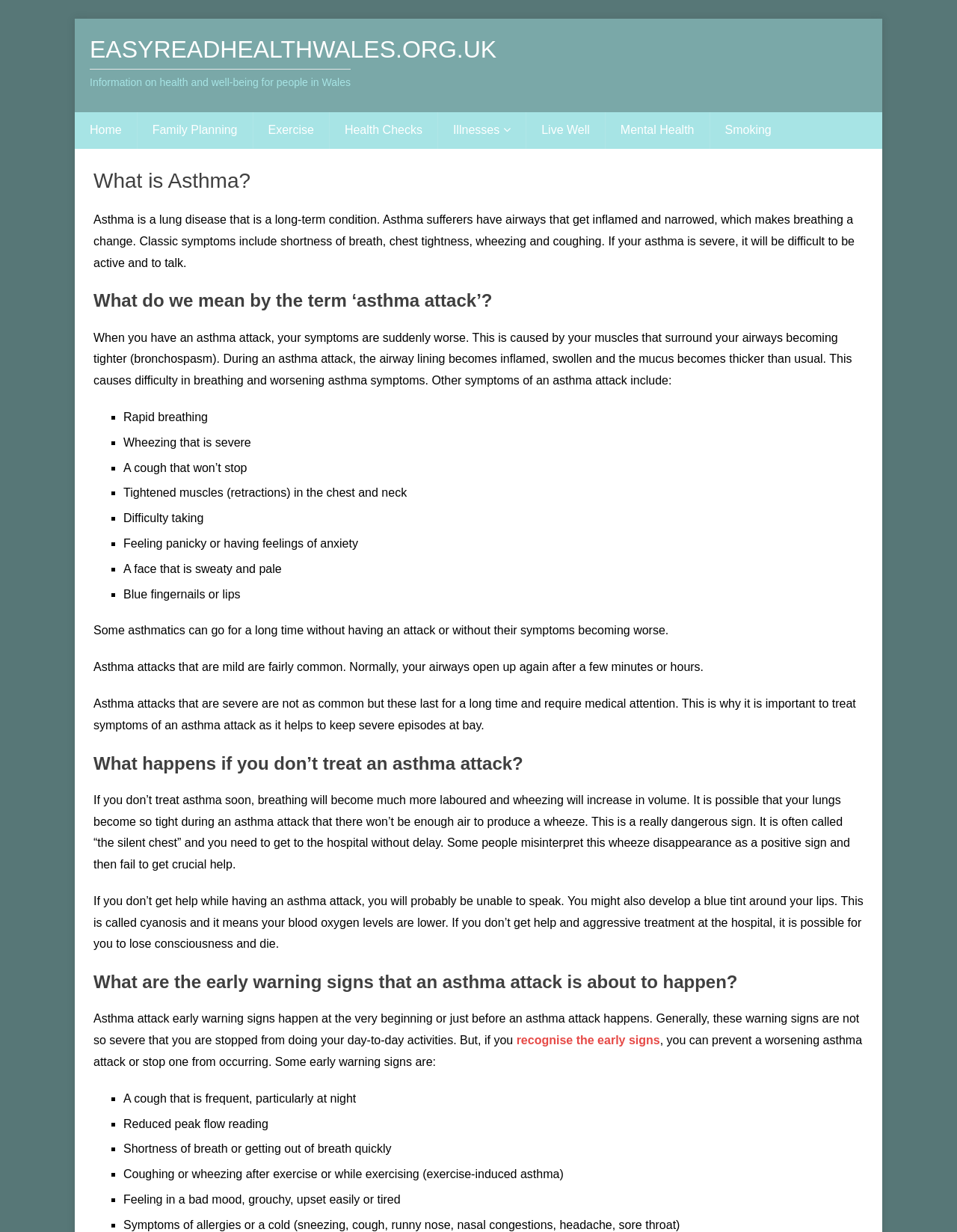What is asthma?
Kindly offer a comprehensive and detailed response to the question.

According to the webpage, asthma is a long-term condition where airways get inflamed and narrowed, making breathing difficult. Classic symptoms include shortness of breath, chest tightness, wheezing, and coughing.